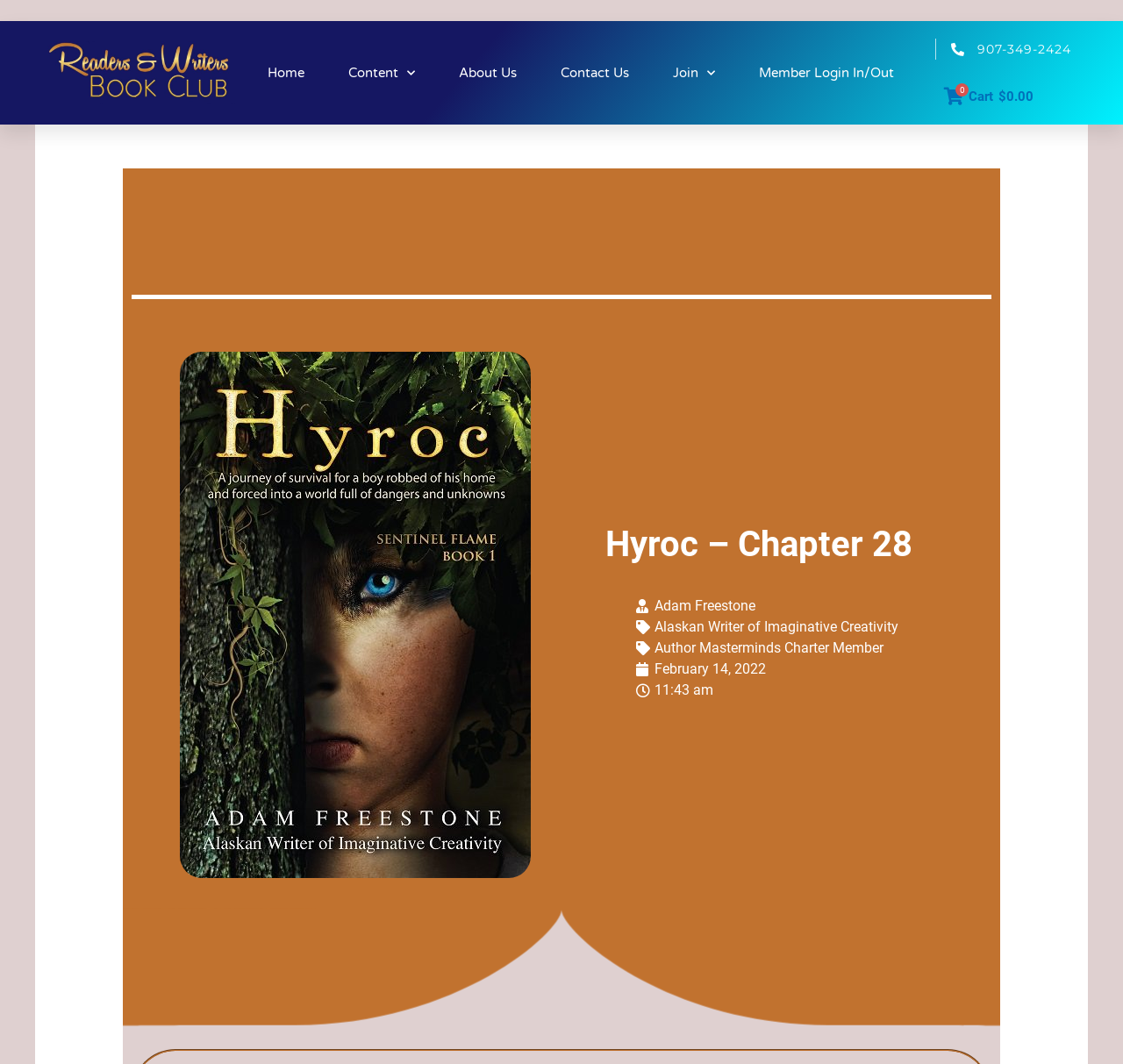Construct a comprehensive description capturing every detail on the webpage.

The webpage appears to be a chapter page from the "Hyroc" series, specifically Chapter 28, on the Readers and Writers Book Club website. 

At the top left, there is a link to an unknown page. To the right of this link, there are several navigation links, including "Home", "Content", "About Us", "Contact Us", "Join", and "Member Login In/Out". These links are positioned horizontally, with "Home" on the left and "Member Login In/Out" on the right. 

On the top right, there is a phone number "907-349-2424" and a cart link showing a total of $0.00 with 0 items. 

Below the navigation links, the main content of the page begins. The chapter title "Hyroc – Chapter 28" is prominently displayed. Below the title, there is a link to the author's name, "Adam Freestone", followed by two lines of text describing the author as an "Alaskan Writer of Imaginative Creativity" and an "Author Masterminds Charter Member". 

To the right of the author's information, there is a link to the publication date "February 14, 2022", and the time "11:43 am". 

At the bottom of the page, there is a large image that takes up most of the width of the page.